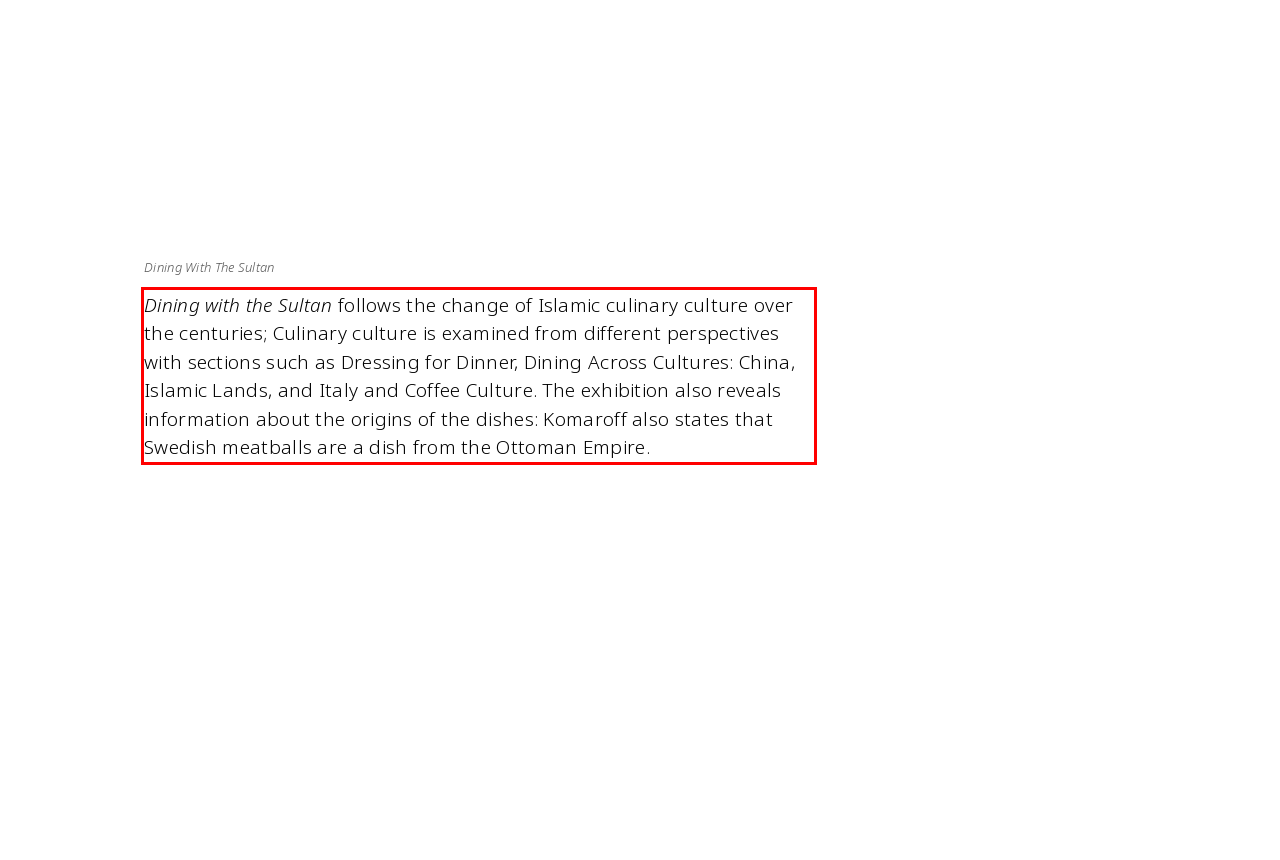Examine the webpage screenshot and use OCR to recognize and output the text within the red bounding box.

Dining with the Sultan follows the change of Islamic culinary culture over the centuries; Culinary culture is examined from different perspectives with sections such as Dressing for Dinner, Dining Across Cultures: China, Islamic Lands, and Italy and Coffee Culture. The exhibition also reveals information about the origins of the dishes: Komaroff also states that Swedish meatballs are a dish from the Ottoman Empire.